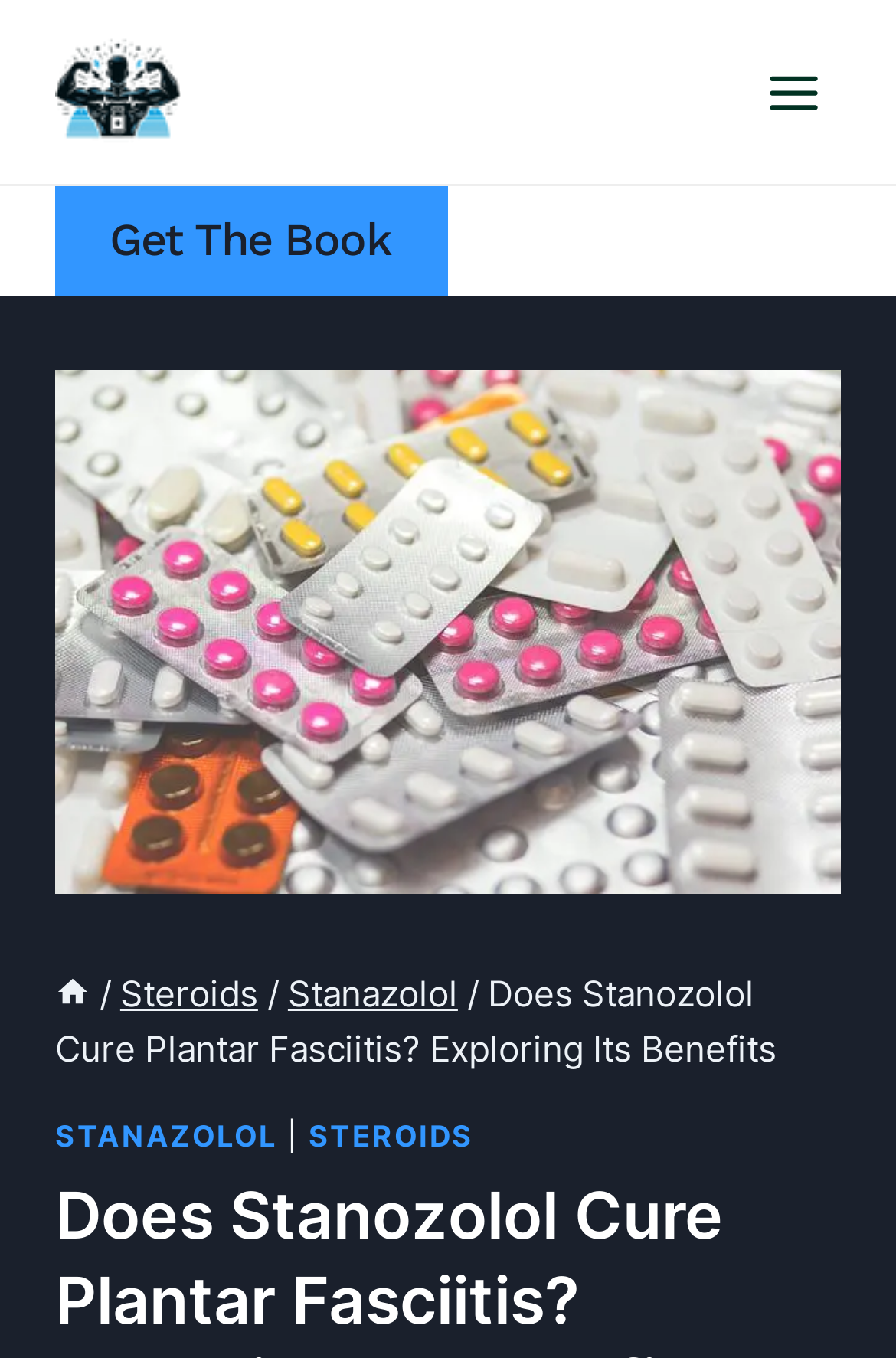What is the text above the 'Get The Book' button?
Based on the visual information, provide a detailed and comprehensive answer.

The image with the text 'Does Stanozolol Cure Plantar Fasciitis? Exploring Its Benefits' is located above the 'Get The Book' button, indicating that this is the text above the button.